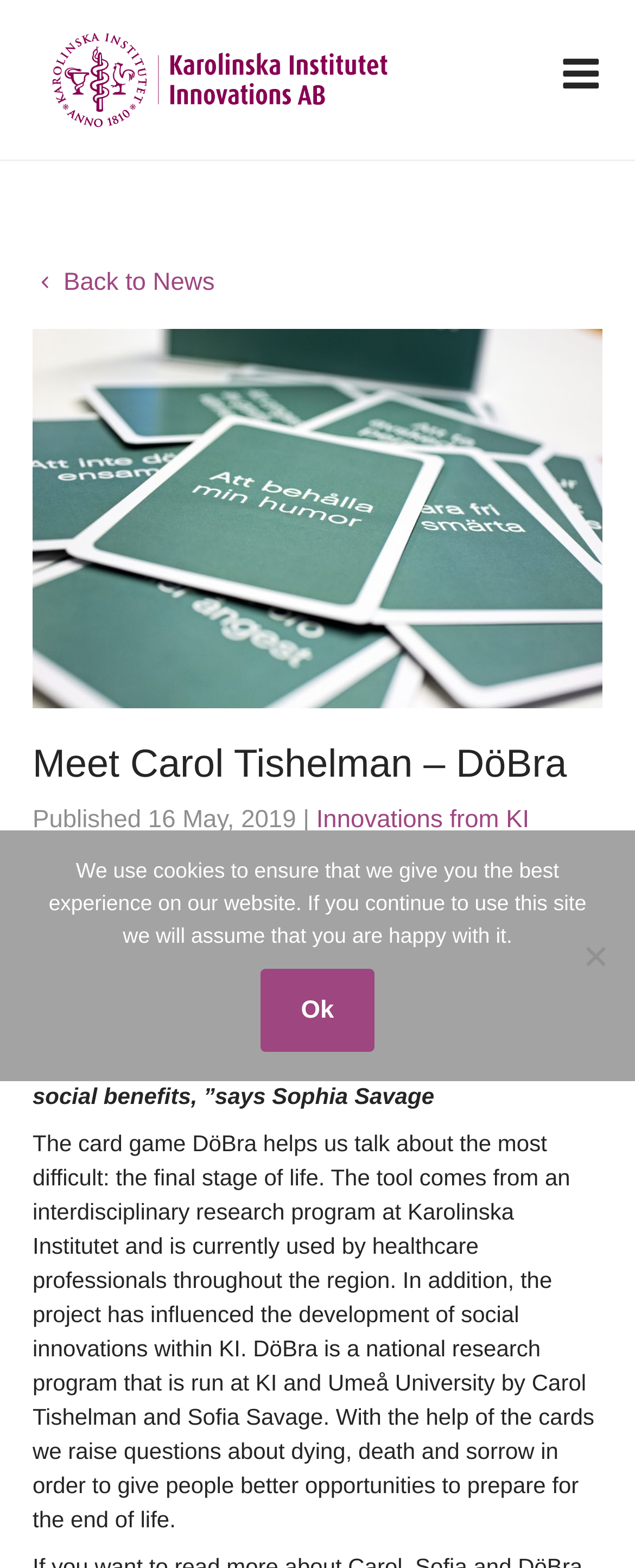Give a succinct answer to this question in a single word or phrase: 
What is the date of the published article?

16 May, 2019